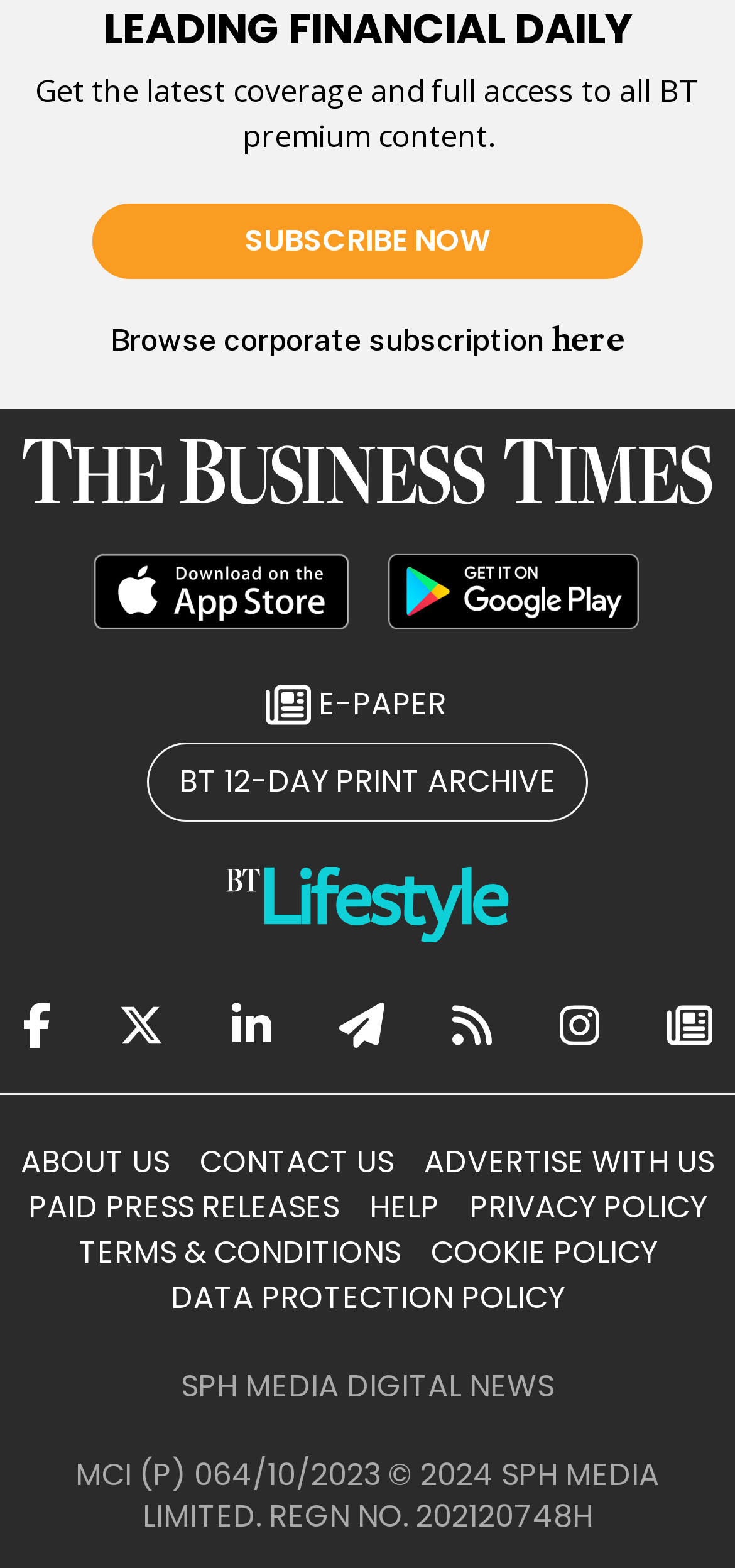Please specify the bounding box coordinates in the format (top-left x, top-left y, bottom-right x, bottom-right y), with values ranging from 0 to 1. Identify the bounding box for the UI component described as follows: alt="Download on the Apple Store"

[0.128, 0.352, 0.474, 0.402]